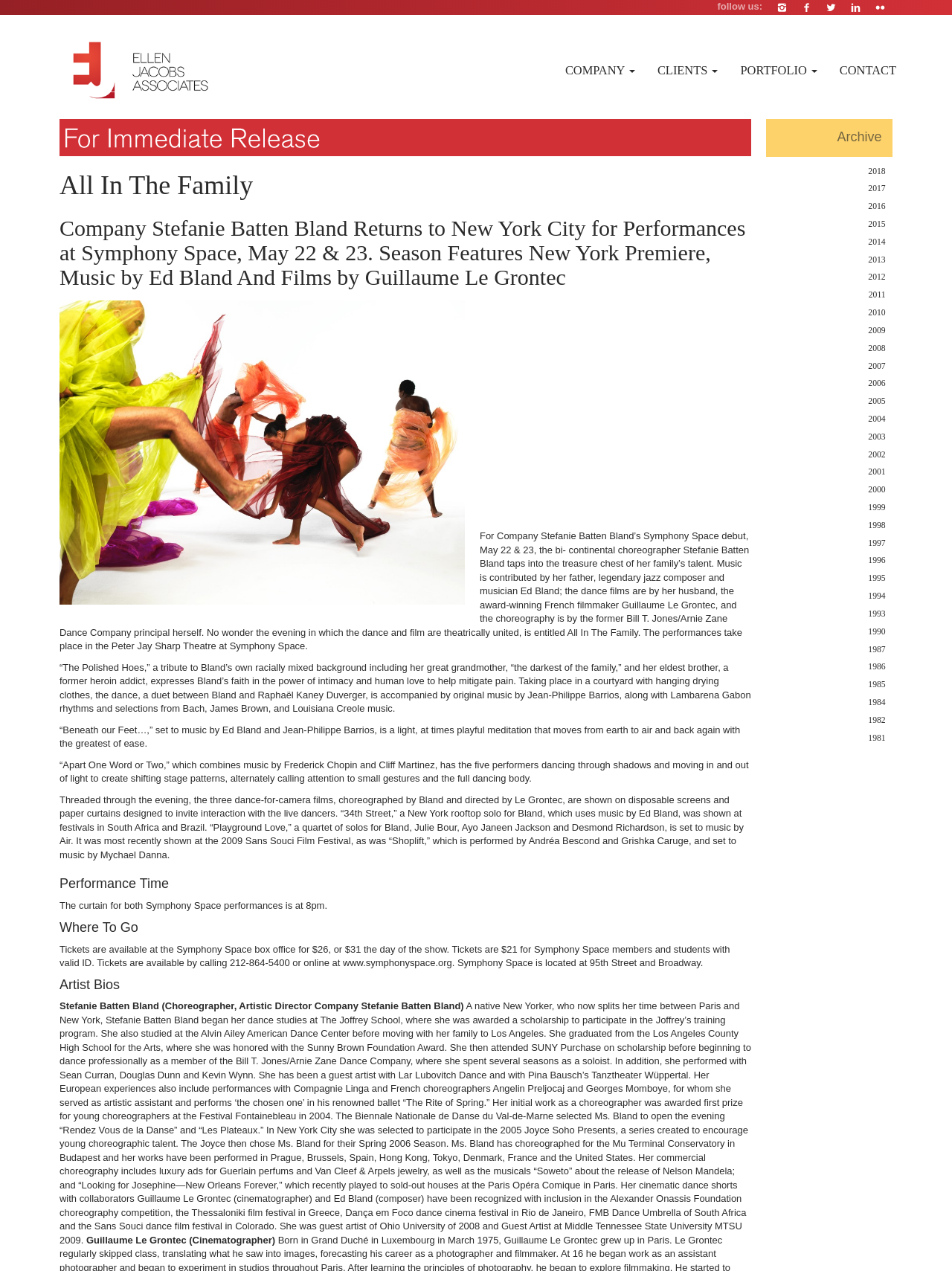Please determine the bounding box coordinates of the element's region to click for the following instruction: "follow us on social media".

[0.754, 0.001, 0.801, 0.009]